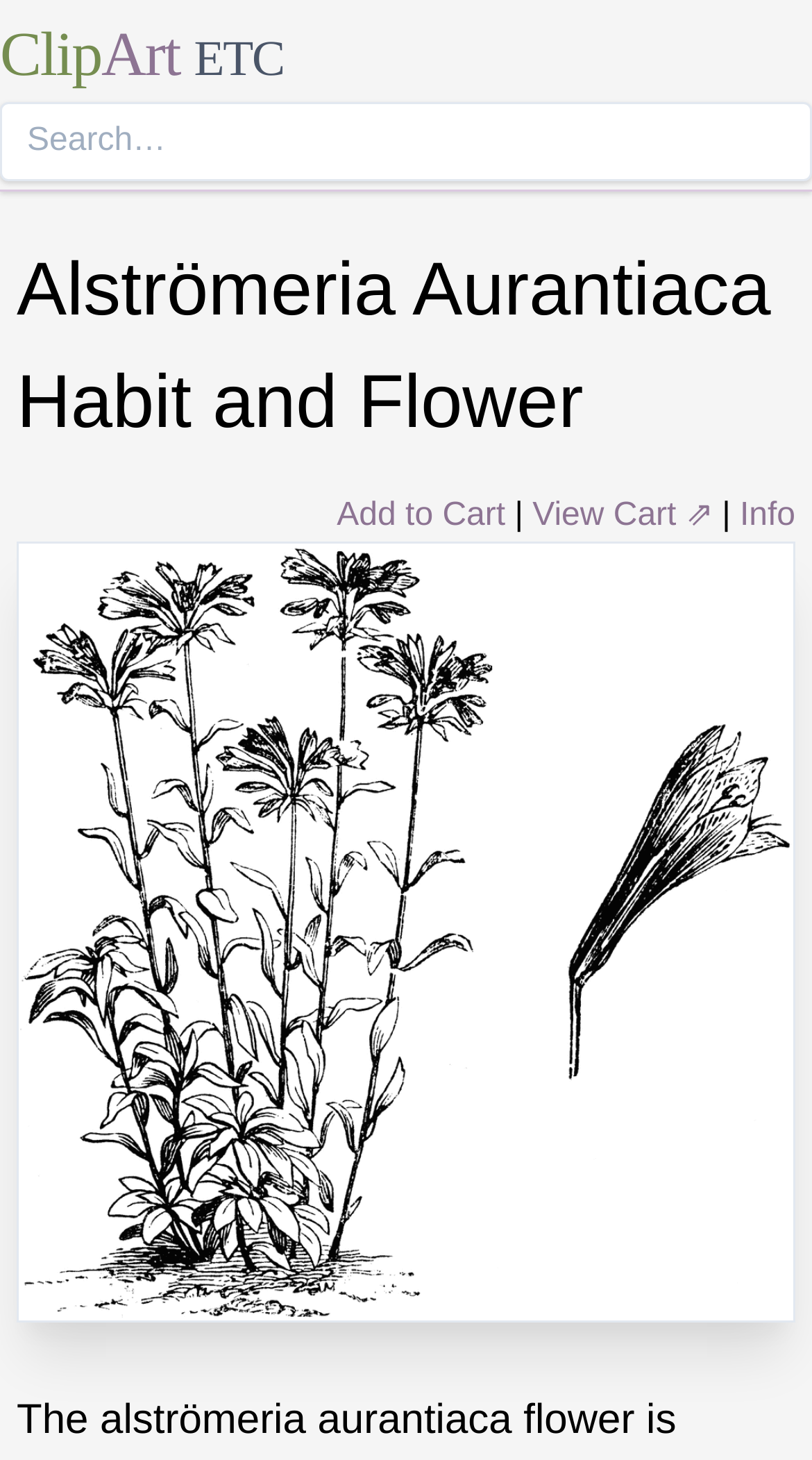What is the position of the 'Info' link?
Kindly offer a comprehensive and detailed response to the question.

The 'Info' link is located at the rightmost position of the top section, with a bounding box coordinate of [0.911, 0.341, 0.979, 0.365]. This suggests that it is the last element in the horizontal arrangement of links and buttons.